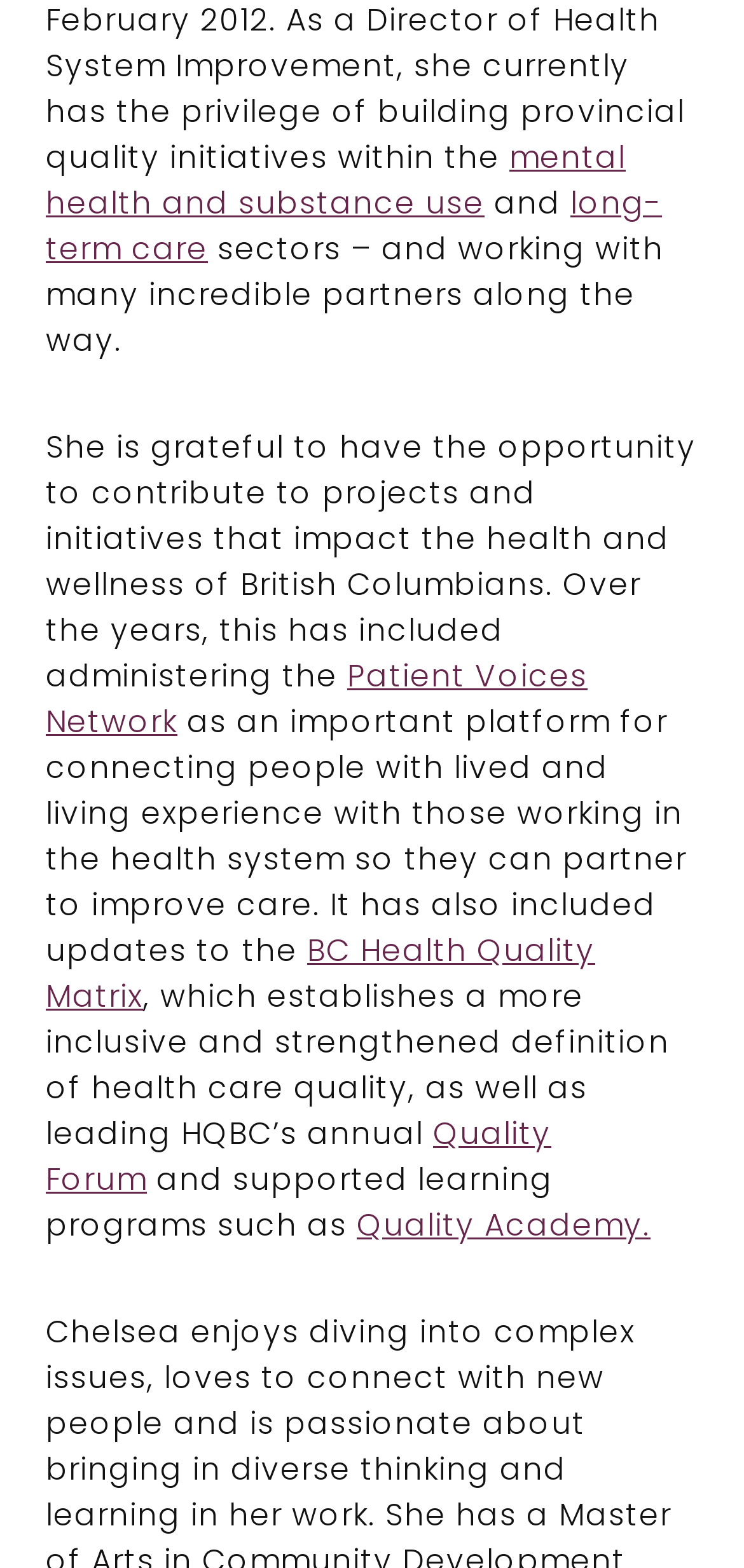What is the Quality Academy? Using the information from the screenshot, answer with a single word or phrase.

learning program